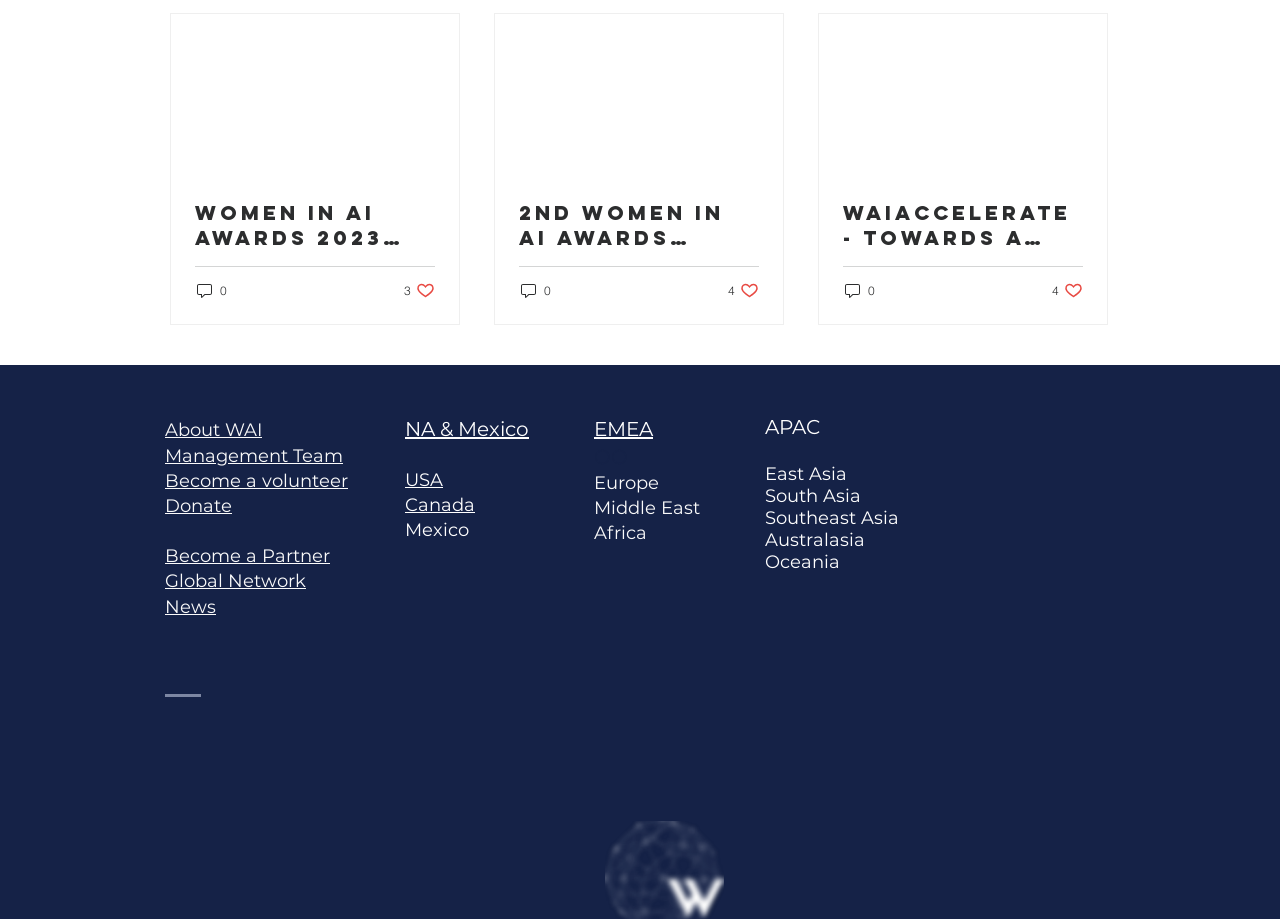Provide a single word or phrase to answer the given question: 
What is the topic of the first article?

Women in AI Awards